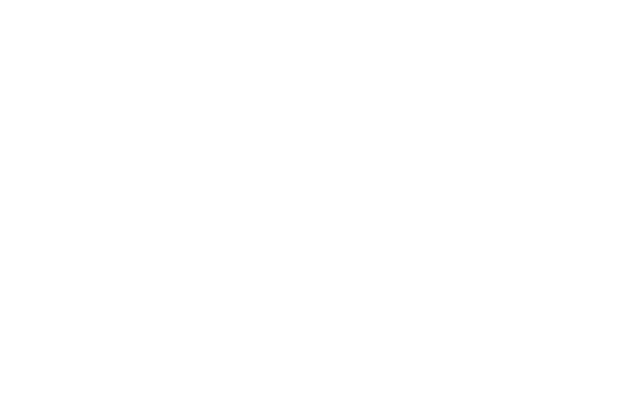Provide a comprehensive description of the image.

The image depicts a meaningful moment featuring Michelle alongside teachers at a school in Zimbabwe. This setting reflects the commitment to education and community development, highlighting the efforts to enhance the quality of life for both the staff and students. The visuals capture a blend of joy and dedication, showcasing the collaborative spirit essential for nurturing future generations. The caption encapsulates a philosophy of continuous exploration and engagement in meaningful endeavors, resonating with the overarching mission to empower and uplift communities through education and support. The phrase "never stop exploring" complements this sentiment, encouraging a mindset of perpetual growth and discovery.